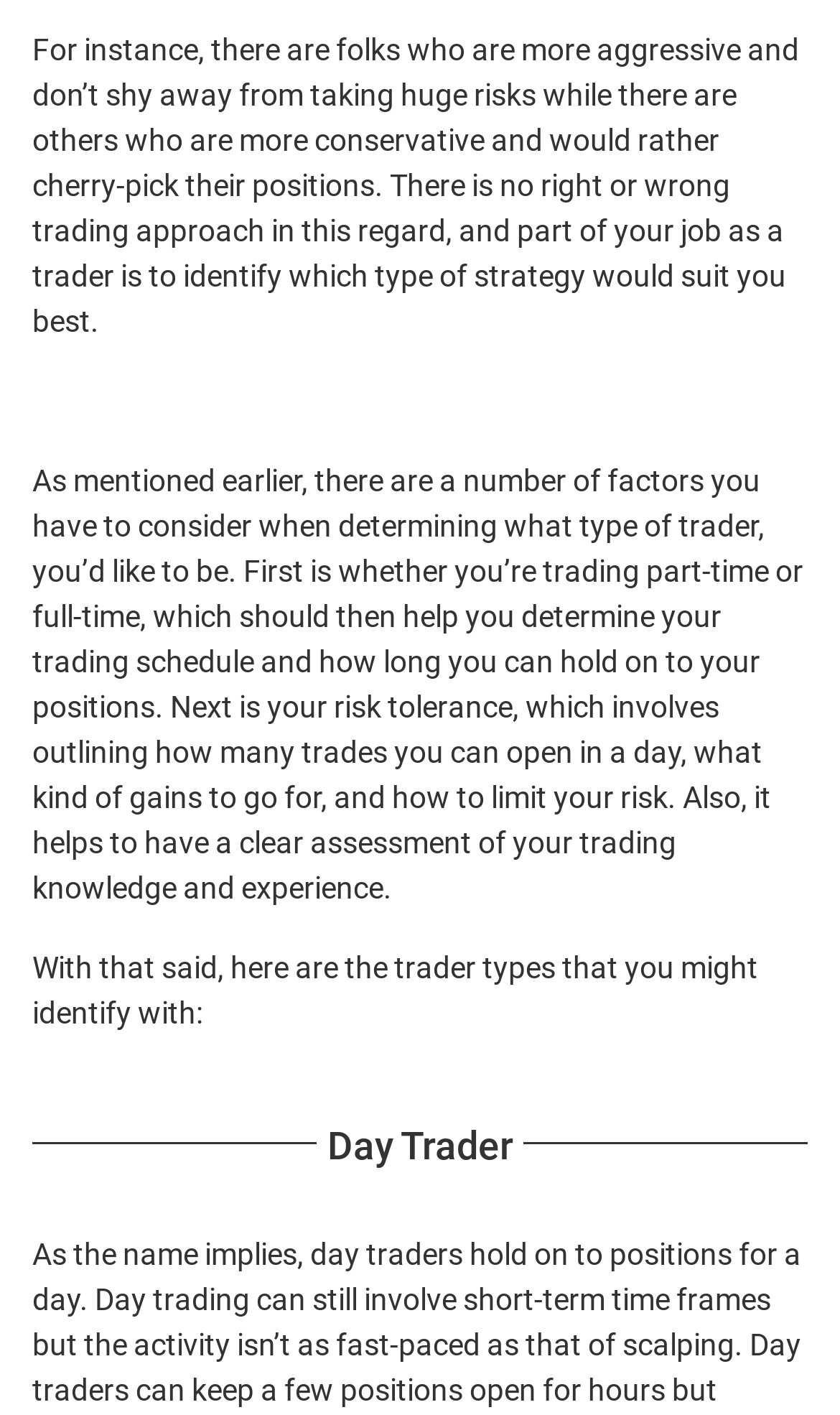Please identify the bounding box coordinates of the region to click in order to complete the task: "Click the Send button". The coordinates must be four float numbers between 0 and 1, specified as [left, top, right, bottom].

None